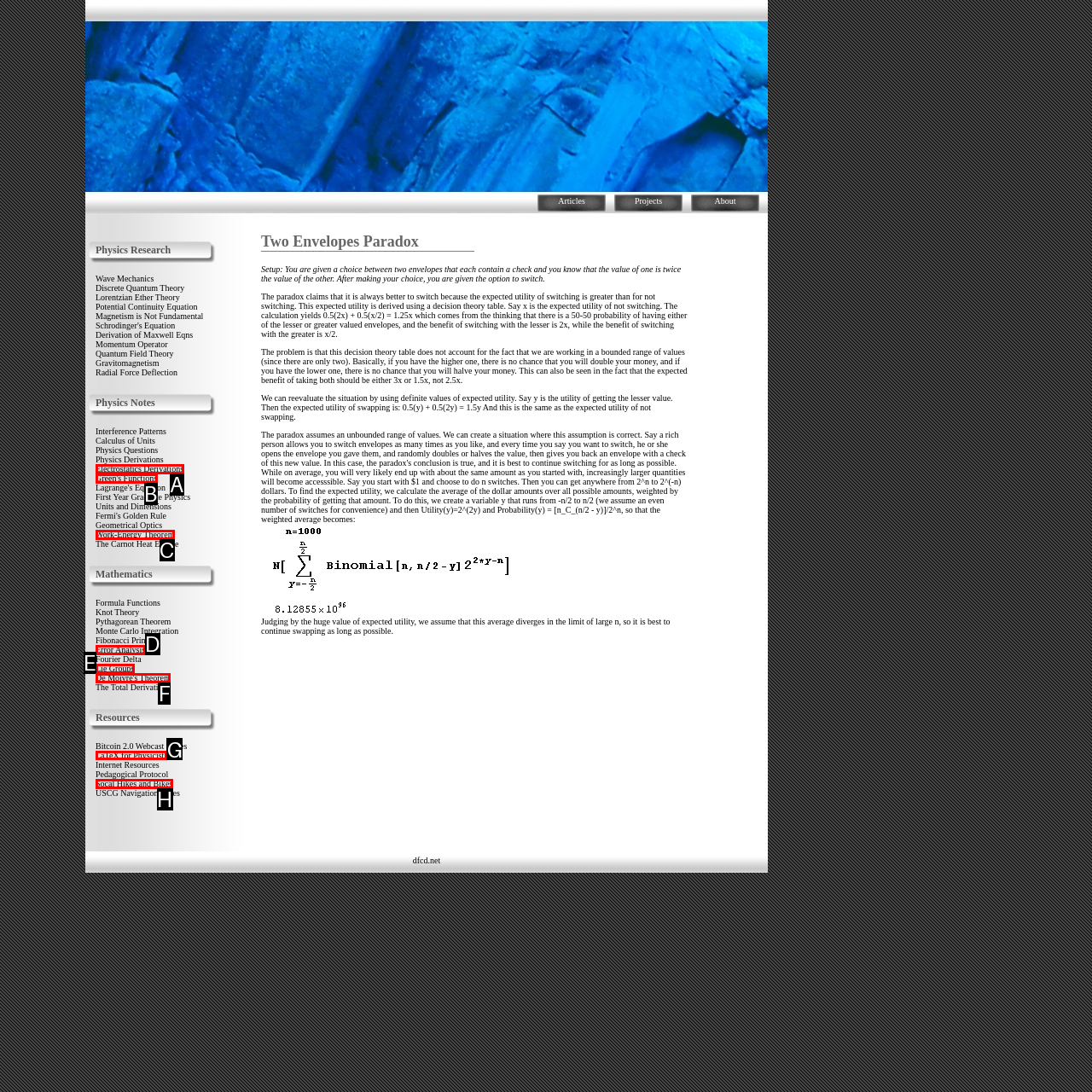Choose the HTML element to click for this instruction: Click on the 'LaTeX for Physicists' resource Answer with the letter of the correct choice from the given options.

G